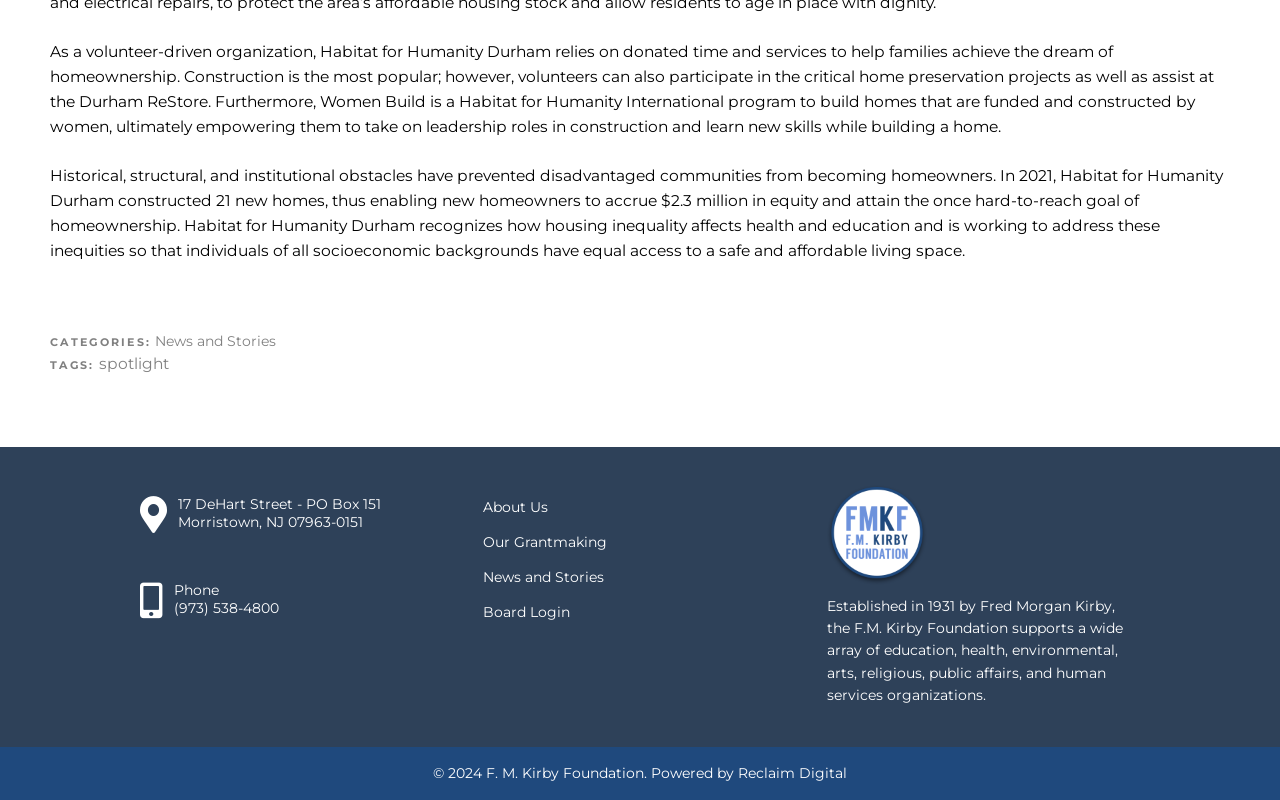Please predict the bounding box coordinates (top-left x, top-left y, bottom-right x, bottom-right y) for the UI element in the screenshot that fits the description: News and Stories

[0.121, 0.415, 0.216, 0.437]